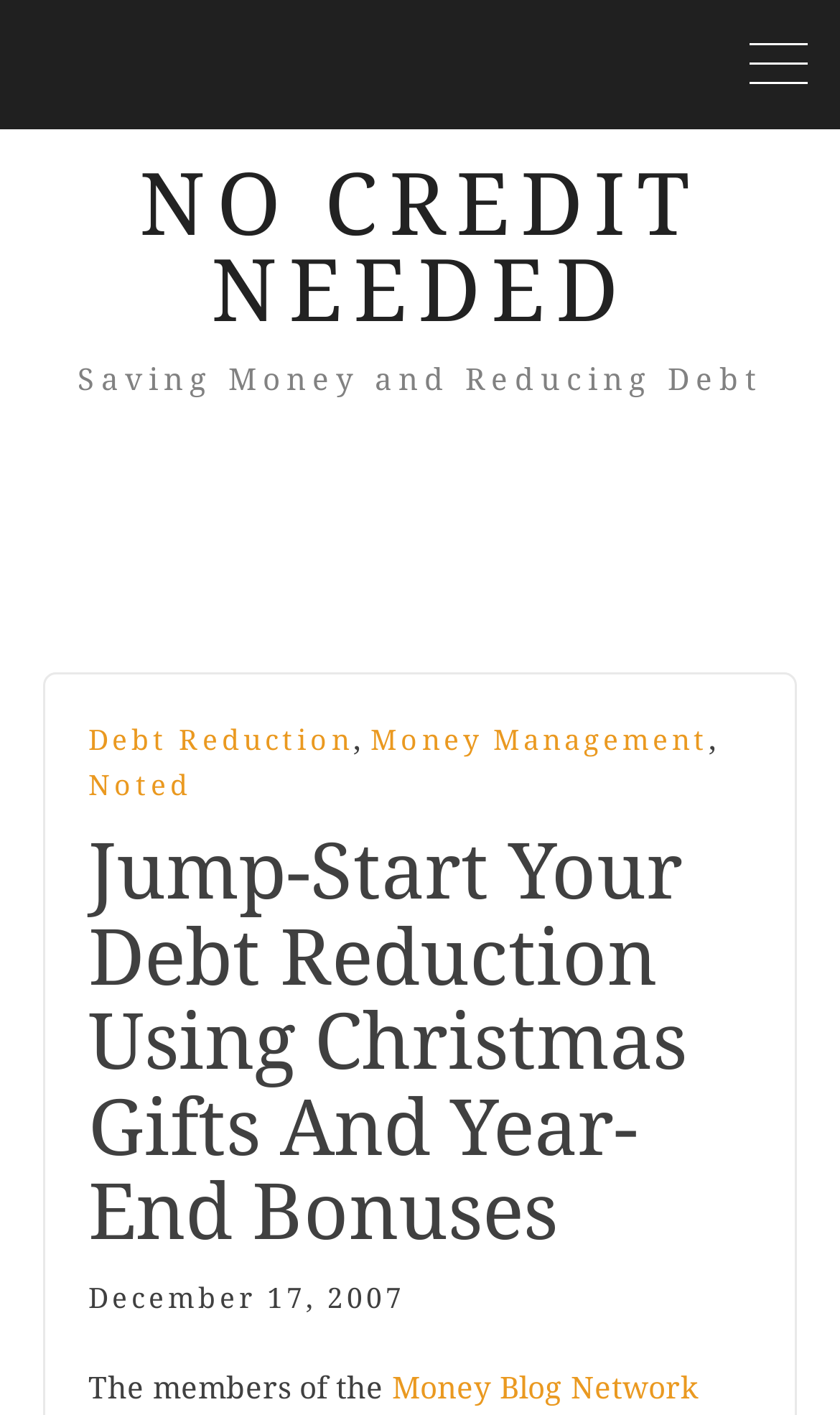Using the webpage screenshot, locate the HTML element that fits the following description and provide its bounding box: "No Credit Needed".

[0.165, 0.11, 0.835, 0.242]